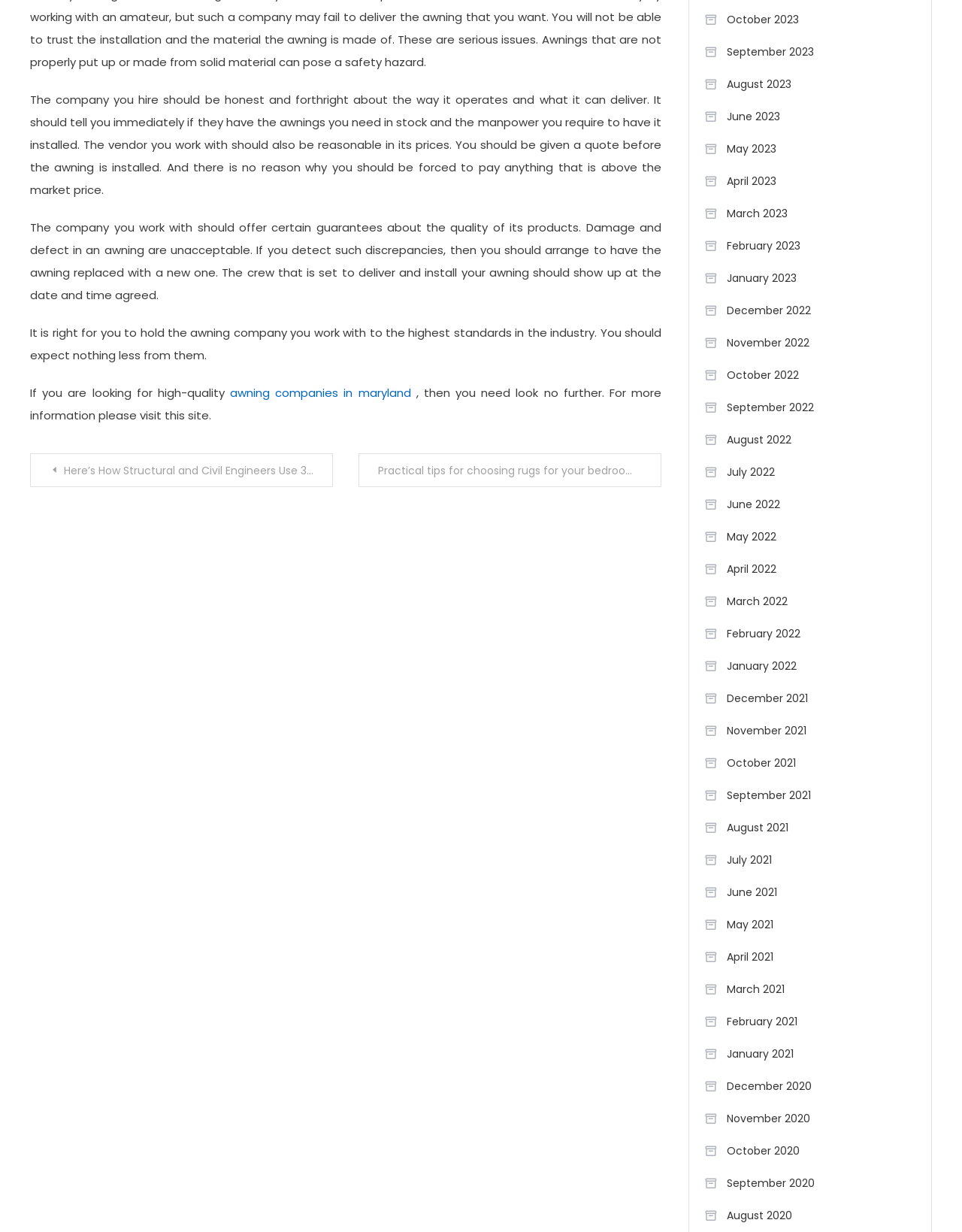Respond with a single word or phrase:
What is the purpose of the links at the top right corner?

Archive